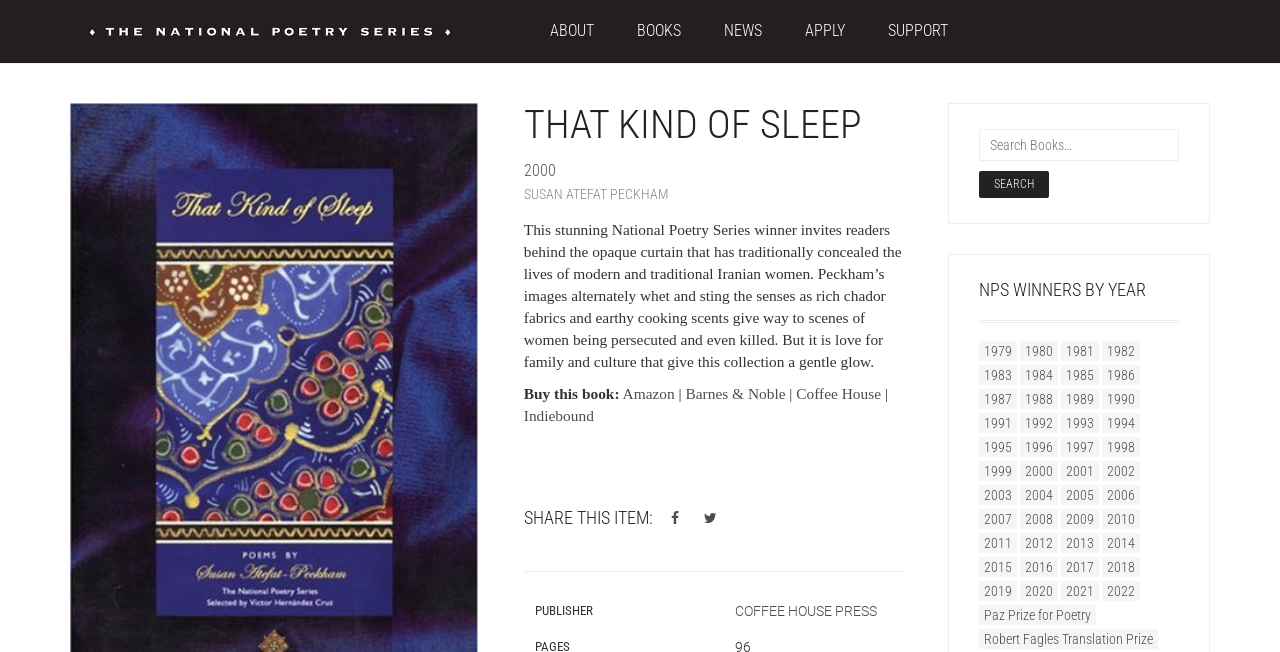What is the name of the poetry series?
Could you please answer the question thoroughly and with as much detail as possible?

The name of the poetry series can be found in the link 'National Poetry Series' at the top of the webpage, which is also mentioned in the meta description.